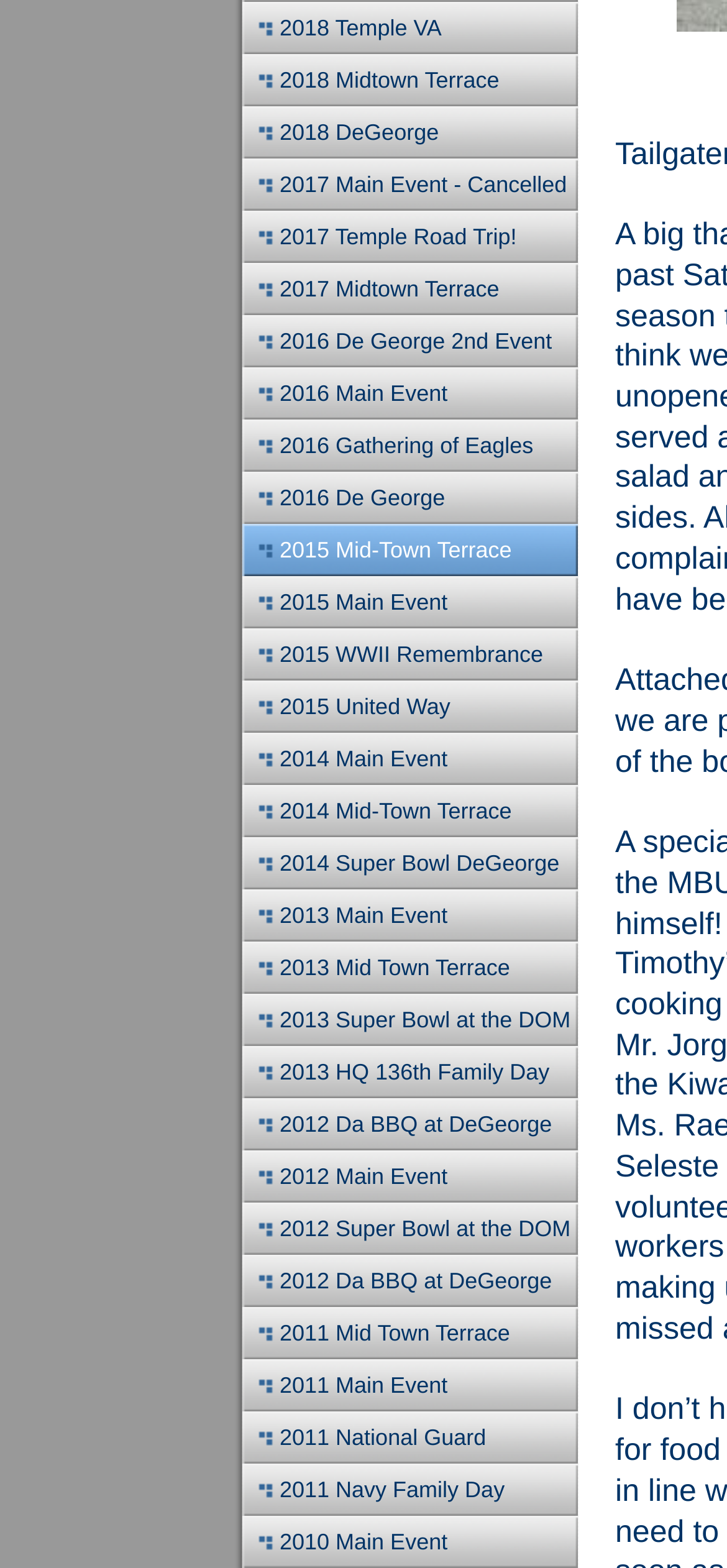Determine the bounding box coordinates of the section I need to click to execute the following instruction: "access 2012 Da BBQ at DeGeorge". Provide the coordinates as four float numbers between 0 and 1, i.e., [left, top, right, bottom].

[0.333, 0.7, 0.795, 0.734]